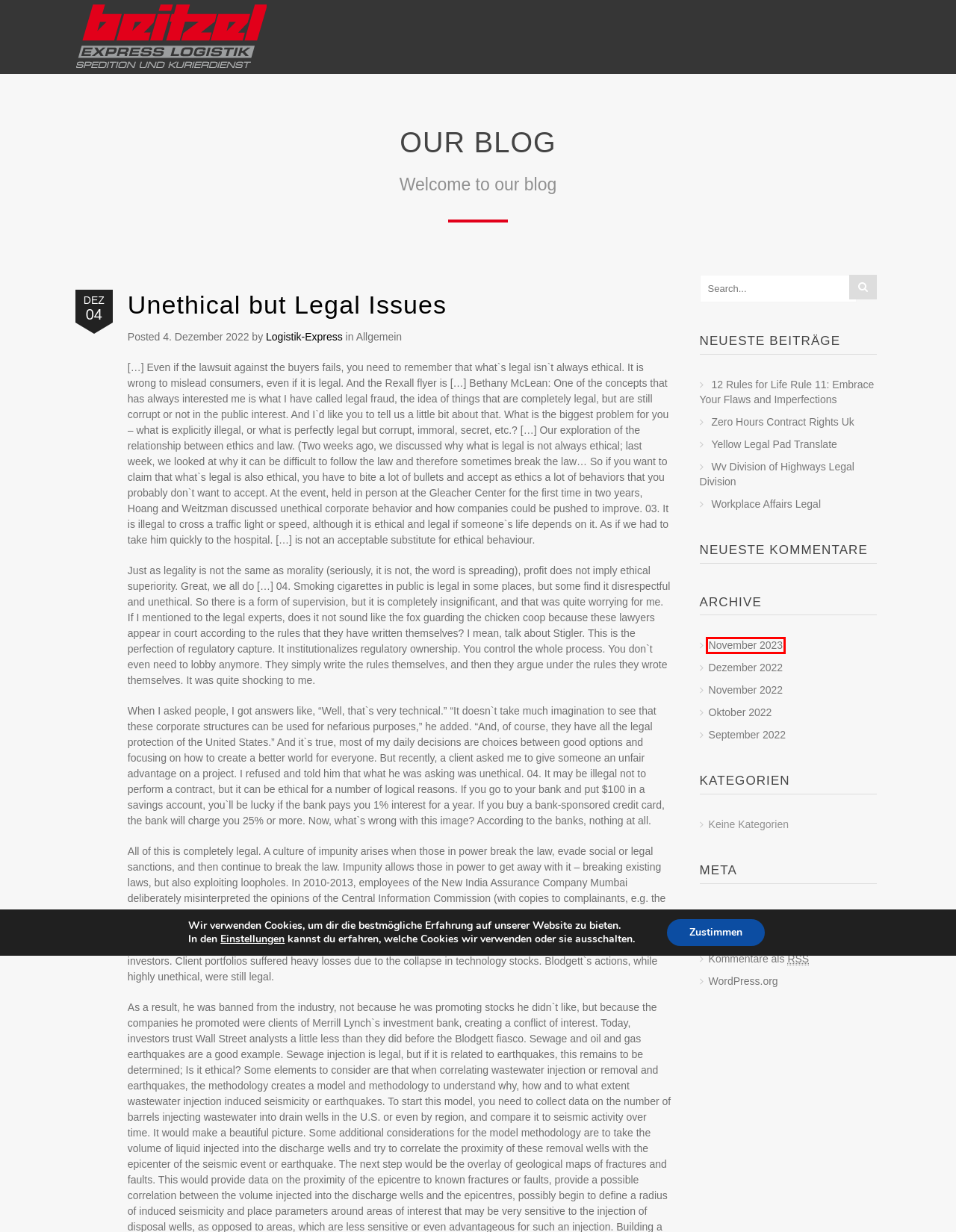After examining the screenshot of a webpage with a red bounding box, choose the most accurate webpage description that corresponds to the new page after clicking the element inside the red box. Here are the candidates:
A. Spedition und Logistik – Beitzel Express-Logistik
B. Workplace Affairs Legal | Spedition und Logistik – Beitzel Express-Logistik
C. November | 2022 | Spedition und Logistik – Beitzel Express-Logistik
D. Zero Hours Contract Rights Uk | Spedition und Logistik – Beitzel Express-Logistik
E. Oktober | 2022 | Spedition und Logistik – Beitzel Express-Logistik
F. September | 2022 | Spedition und Logistik – Beitzel Express-Logistik
G. November | 2023 | Spedition und Logistik – Beitzel Express-Logistik
H. Dezember | 2022 | Spedition und Logistik – Beitzel Express-Logistik

G